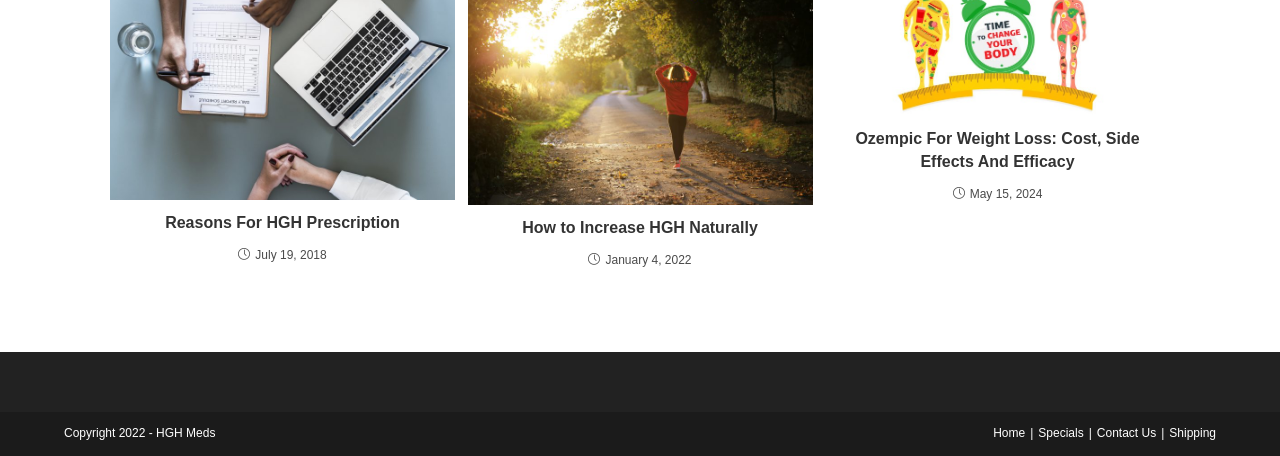How many navigation links are at the bottom of the webpage?
Relying on the image, give a concise answer in one word or a brief phrase.

4